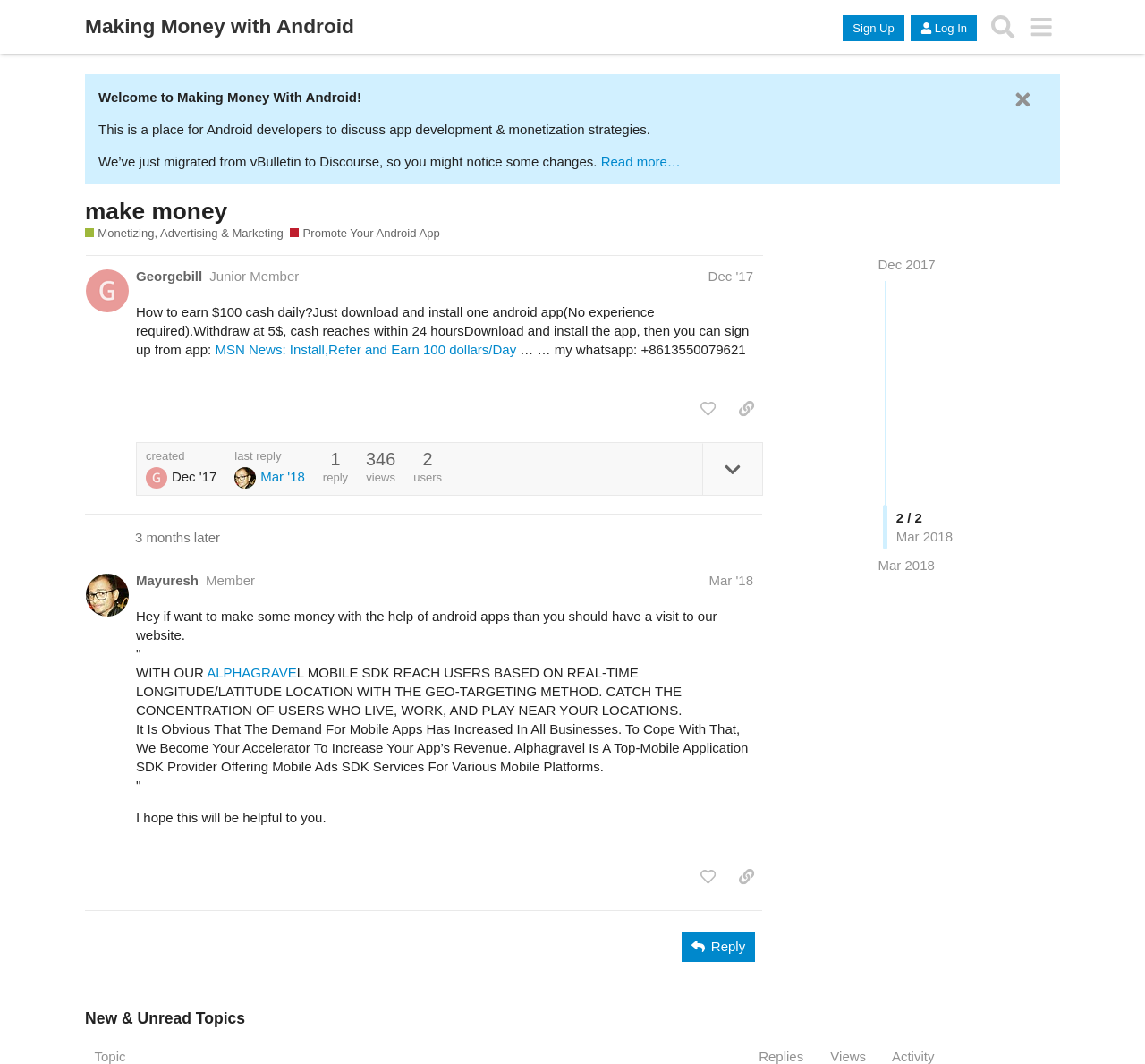What is the name of the website?
Based on the image, answer the question with a single word or brief phrase.

Making Money With Android